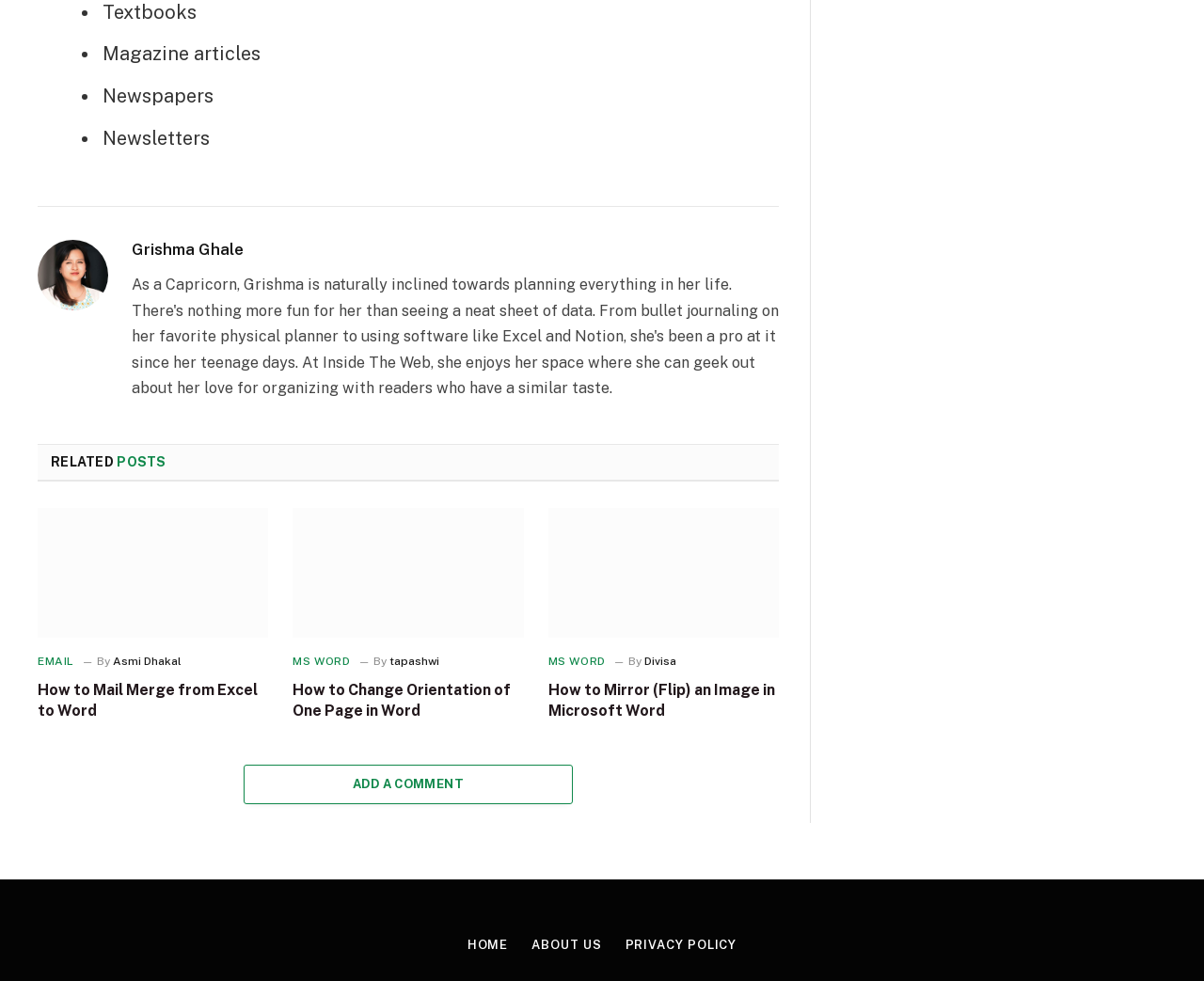Utilize the details in the image to give a detailed response to the question: What is the purpose of the link at the bottom?

The link at the bottom of the webpage is 'ADD A COMMENT', which suggests that it allows users to add a comment to the webpage or a related post.